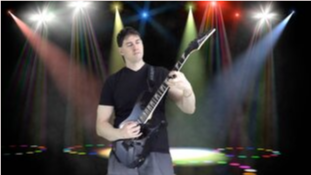Generate a complete and detailed caption for the image.

In this dynamic and electrifying scene, a guitarist passionately performs under a vibrant array of colorful stage lights. Dressed in a simple black t-shirt and gray shorts, he skillfully plays a sleek black guitar, showcasing his engagement with the music. The backdrop features a mix of dazzling light beams in yellow, green, and red, creating an energetic atmosphere that heightens the excitement of the performance. This image perfectly captures the spirit of live rock music, resonating with the themes of authenticity and self-expression.